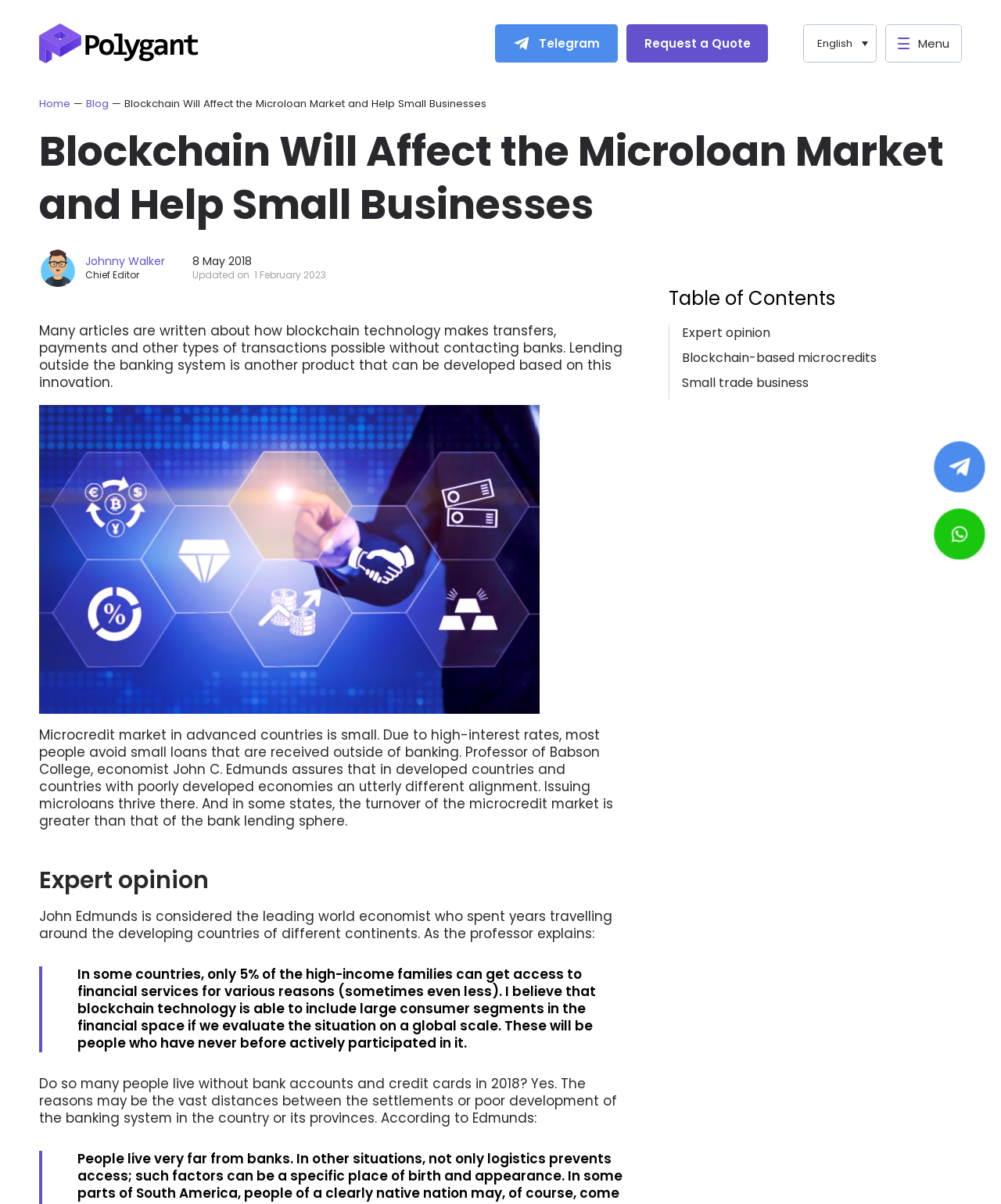Can you determine the bounding box coordinates of the area that needs to be clicked to fulfill the following instruction: "Open the Telegram channel"?

[0.495, 0.02, 0.617, 0.052]